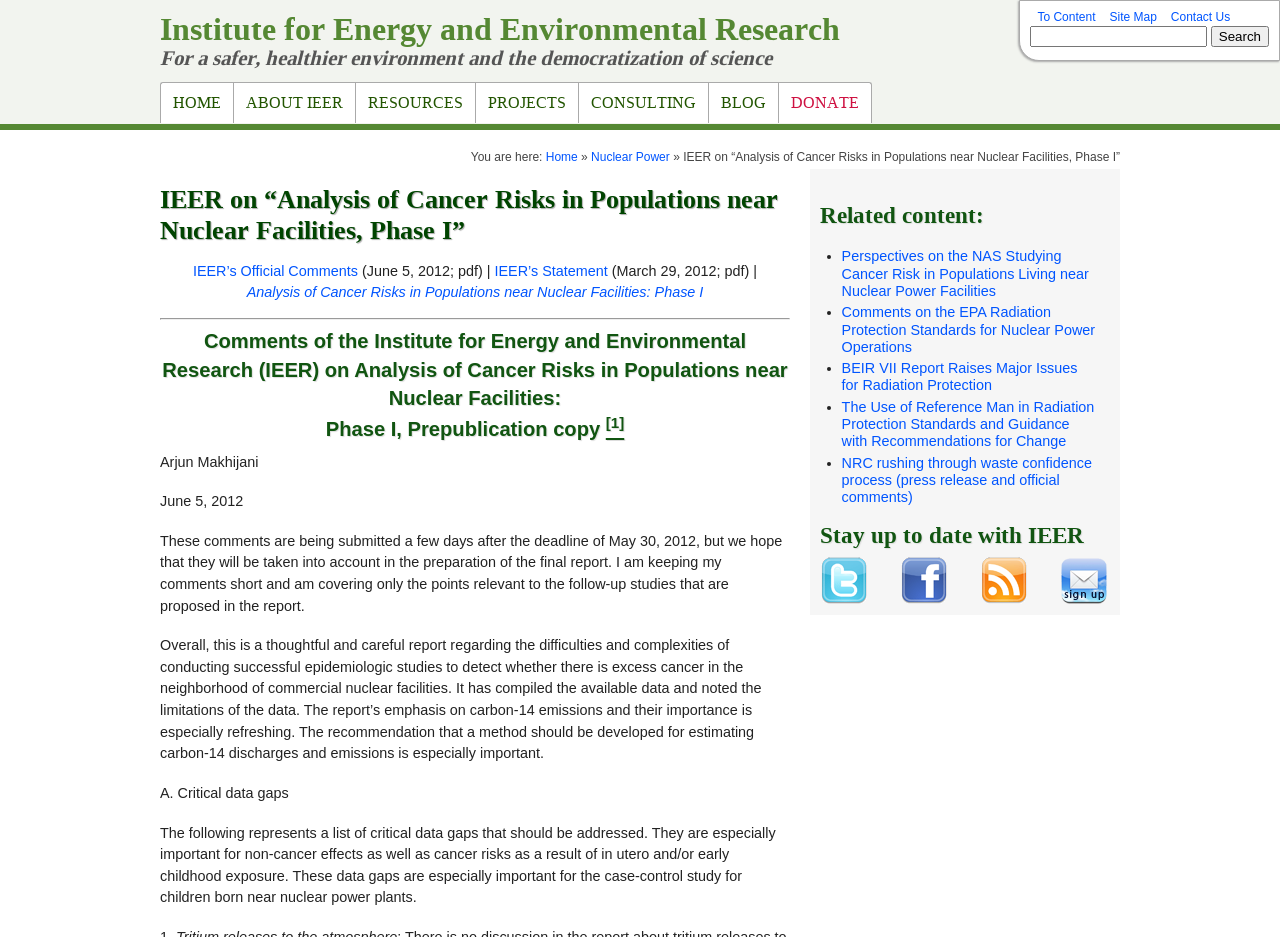Determine the bounding box coordinates of the section I need to click to execute the following instruction: "Read the official comments". Provide the coordinates as four float numbers between 0 and 1, i.e., [left, top, right, bottom].

[0.151, 0.28, 0.28, 0.297]